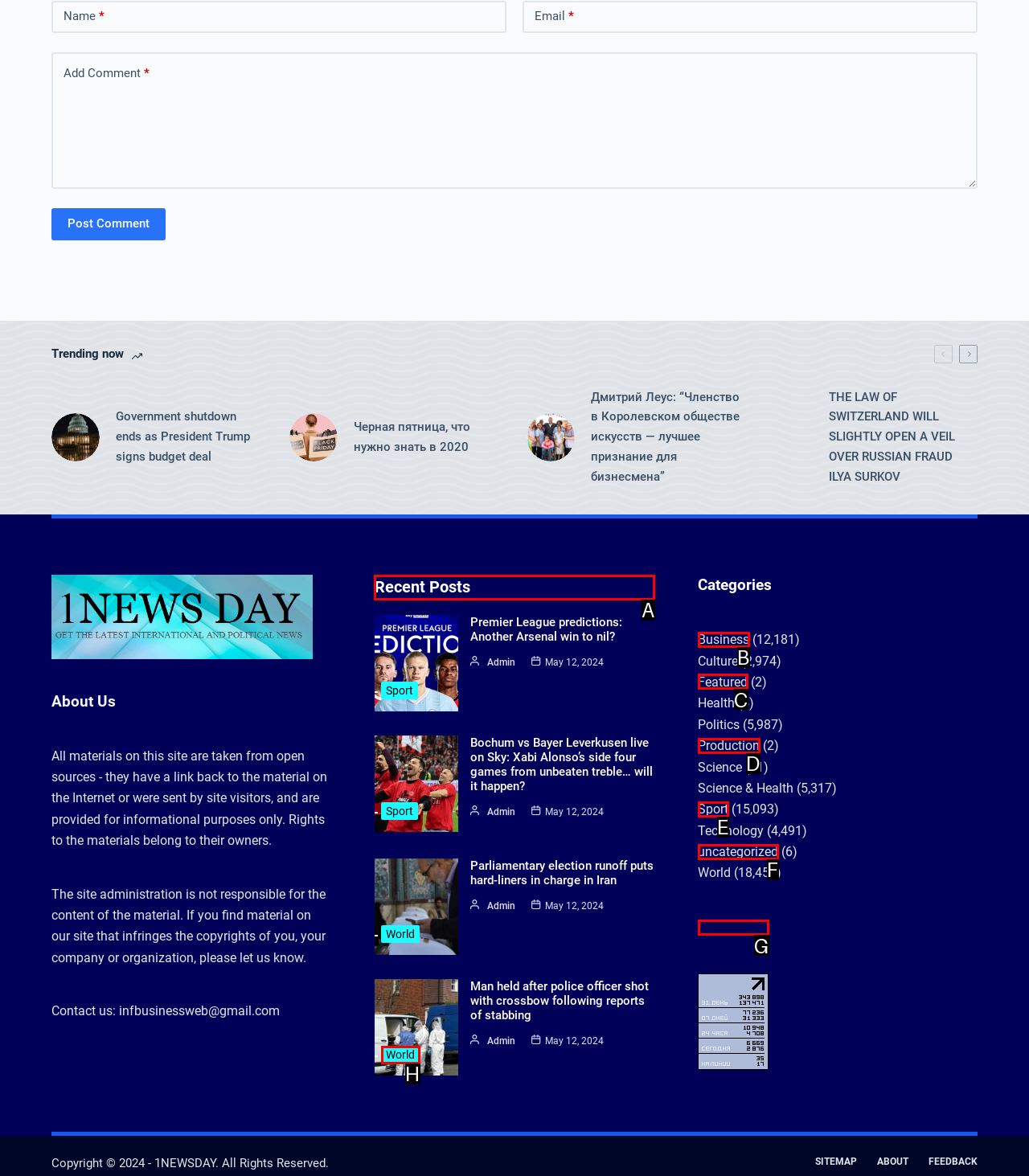Select the HTML element that needs to be clicked to carry out the task: View recent posts
Provide the letter of the correct option.

A